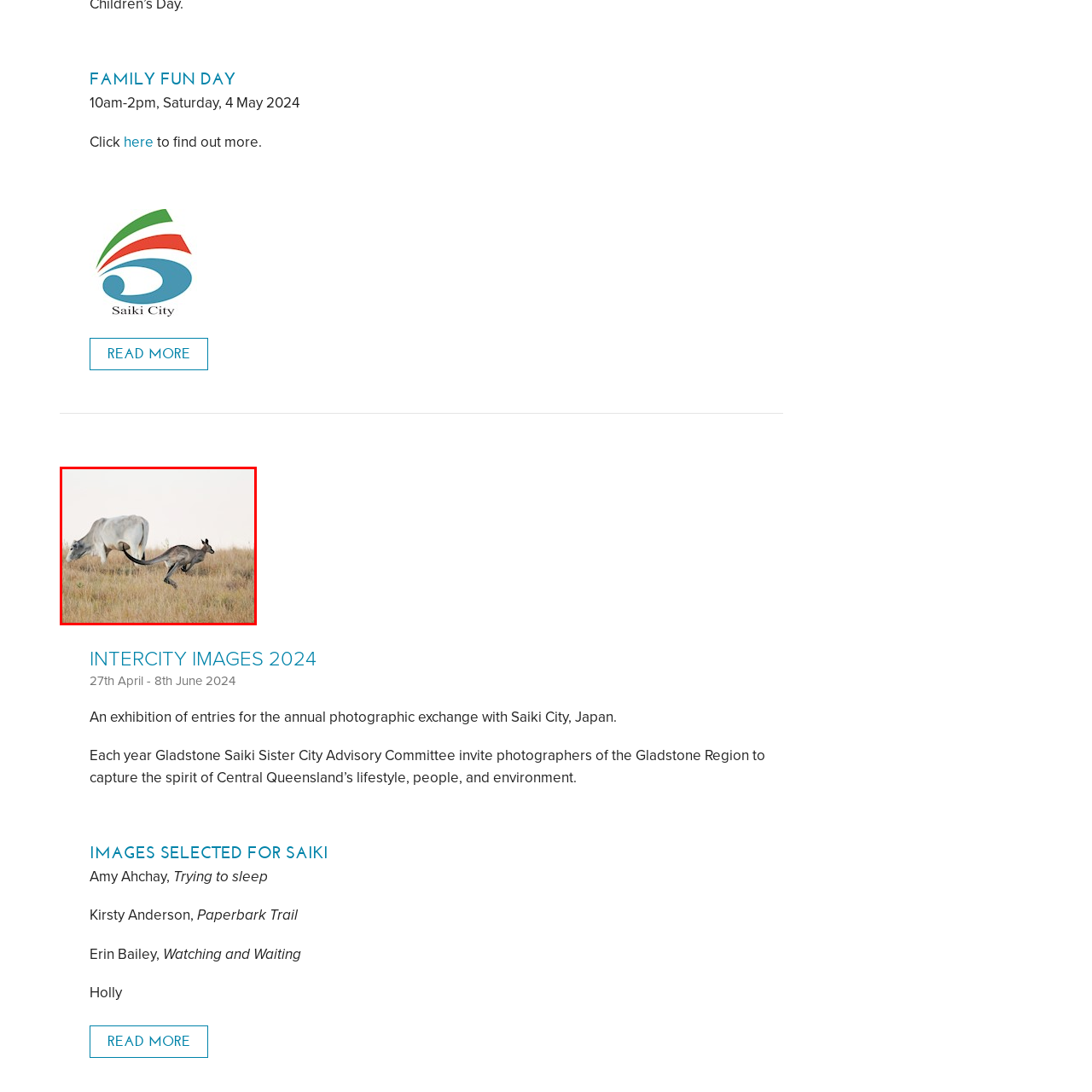Direct your attention to the image marked by the red boundary, What is the direction the cow is facing? Provide a single word or phrase in response.

away from the viewer